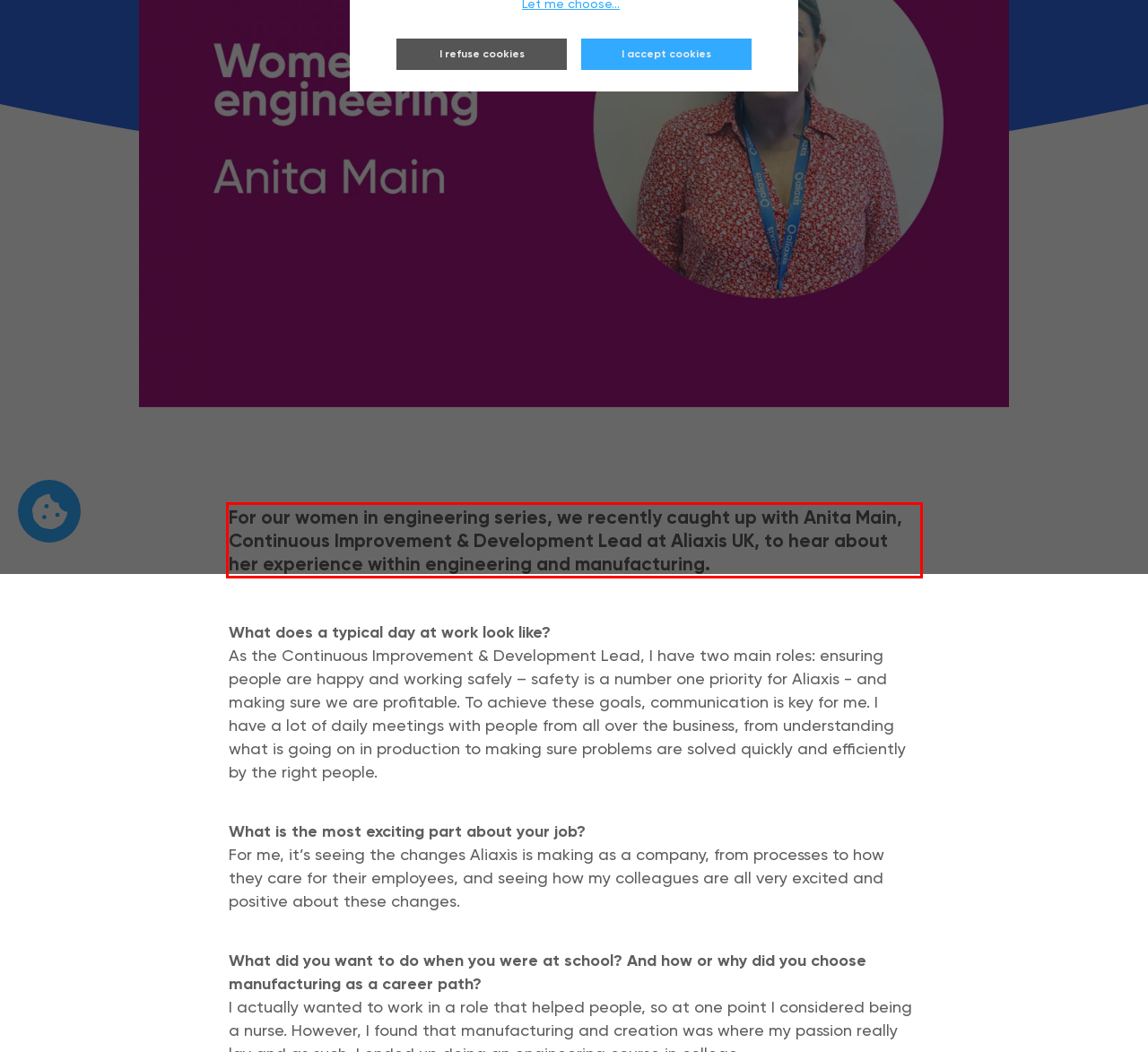Given a webpage screenshot, identify the text inside the red bounding box using OCR and extract it.

For our women in engineering series, we recently caught up with Anita Main, Continuous Improvement & Development Lead at Aliaxis UK, to hear about her experience within engineering and manufacturing.